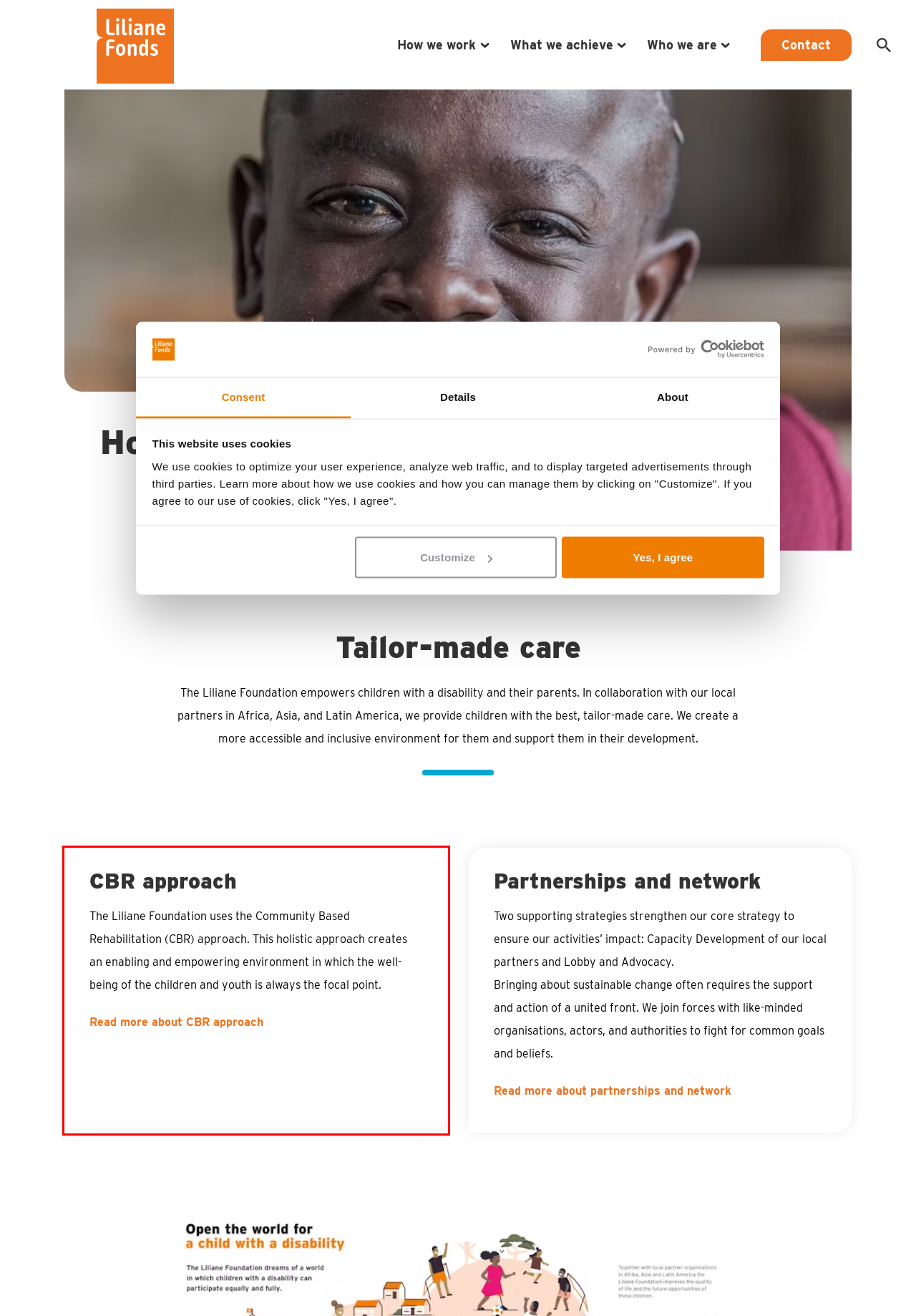After examining the screenshot of a webpage with a red bounding box, choose the most accurate webpage description that corresponds to the new page after clicking the element inside the red box. Here are the candidates:
A. Our dream | Who we are | Liliane Fonds
B. What we achieve | Liliane Fonds
C. Liliane Fonds | Zie de kracht in elk kind
D. Privacy Policy | Liliane Fonds
E. Contact | Liliane Fonds
F. CBR approach | How we work | Liliane Fonds
G. Cookies | Liliane Fonds
H. Partnership and network | How we work | Liliane Fonds

F